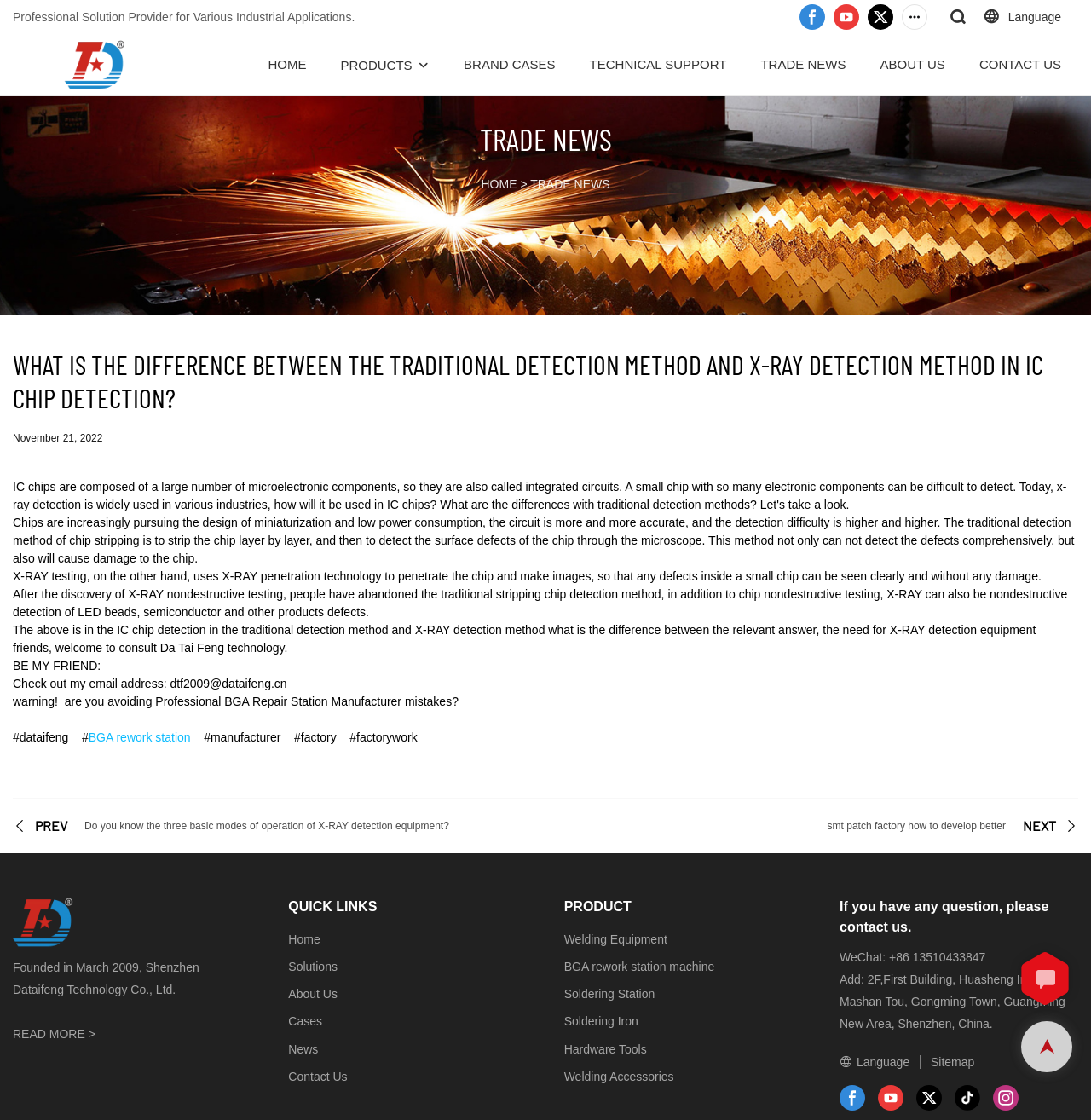Find the bounding box of the element with the following description: "BGA rework station machine". The coordinates must be four float numbers between 0 and 1, formatted as [left, top, right, bottom].

[0.517, 0.857, 0.655, 0.869]